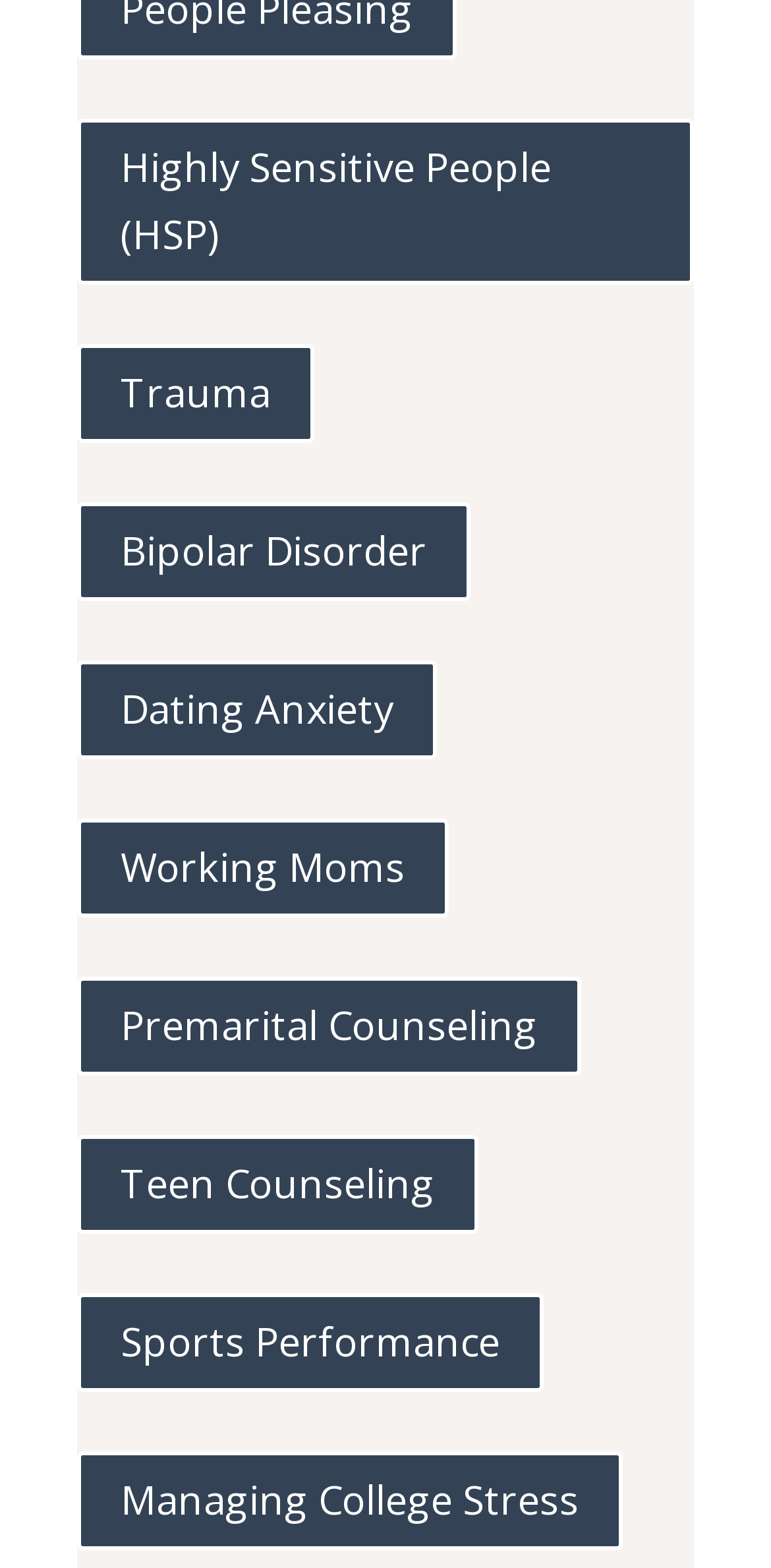How many links are there on the webpage?
Please use the visual content to give a single word or phrase answer.

9